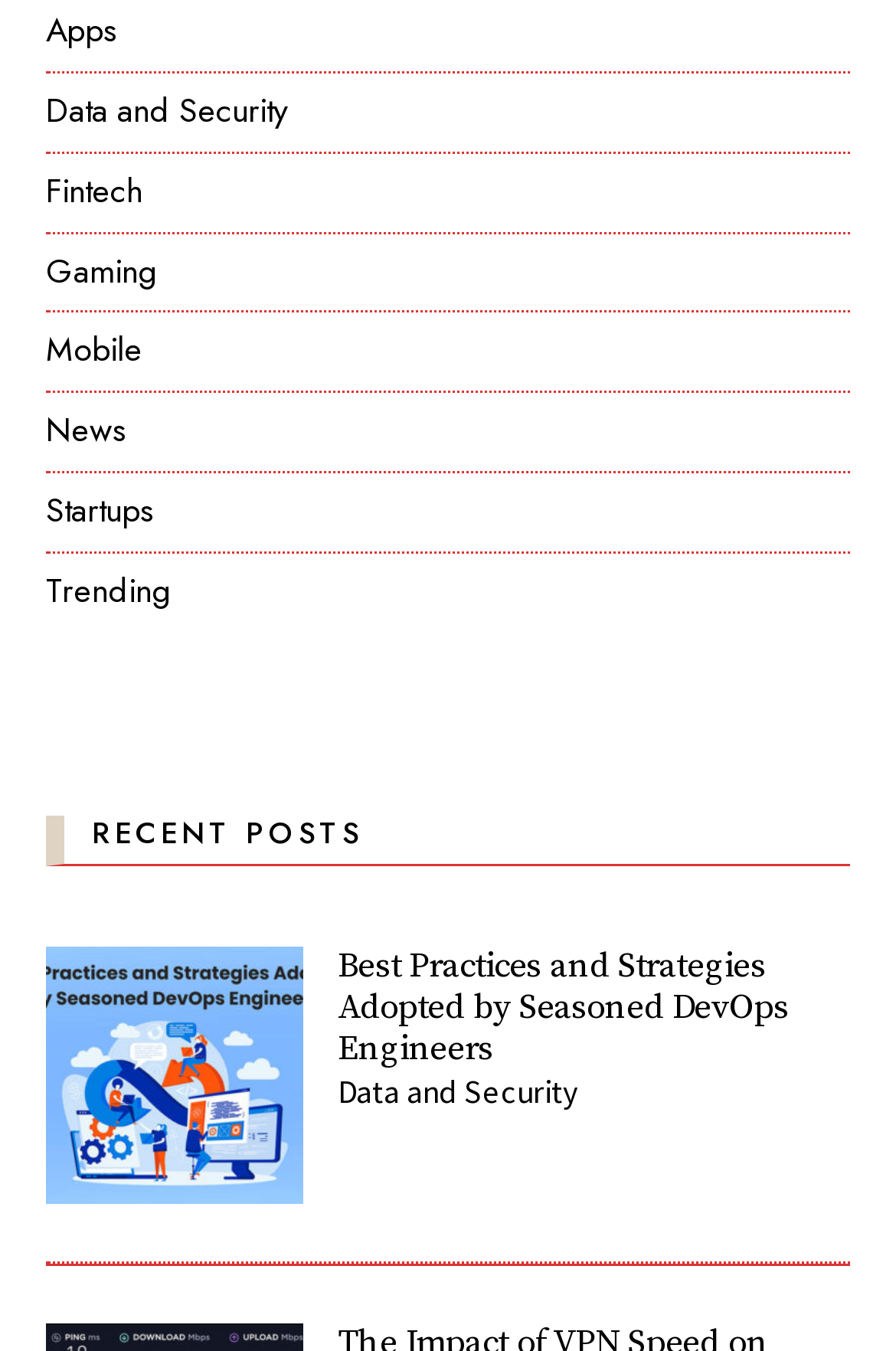Look at the image and write a detailed answer to the question: 
How many links are under the 'RECENT POSTS' section?

I examined the 'RECENT POSTS' section and found two links: 'RECENT POSTS' and 'Best Practices and Strategies Adopted by Seasoned DevOps Engineers'. Therefore, there are 2 links under the 'RECENT POSTS' section.